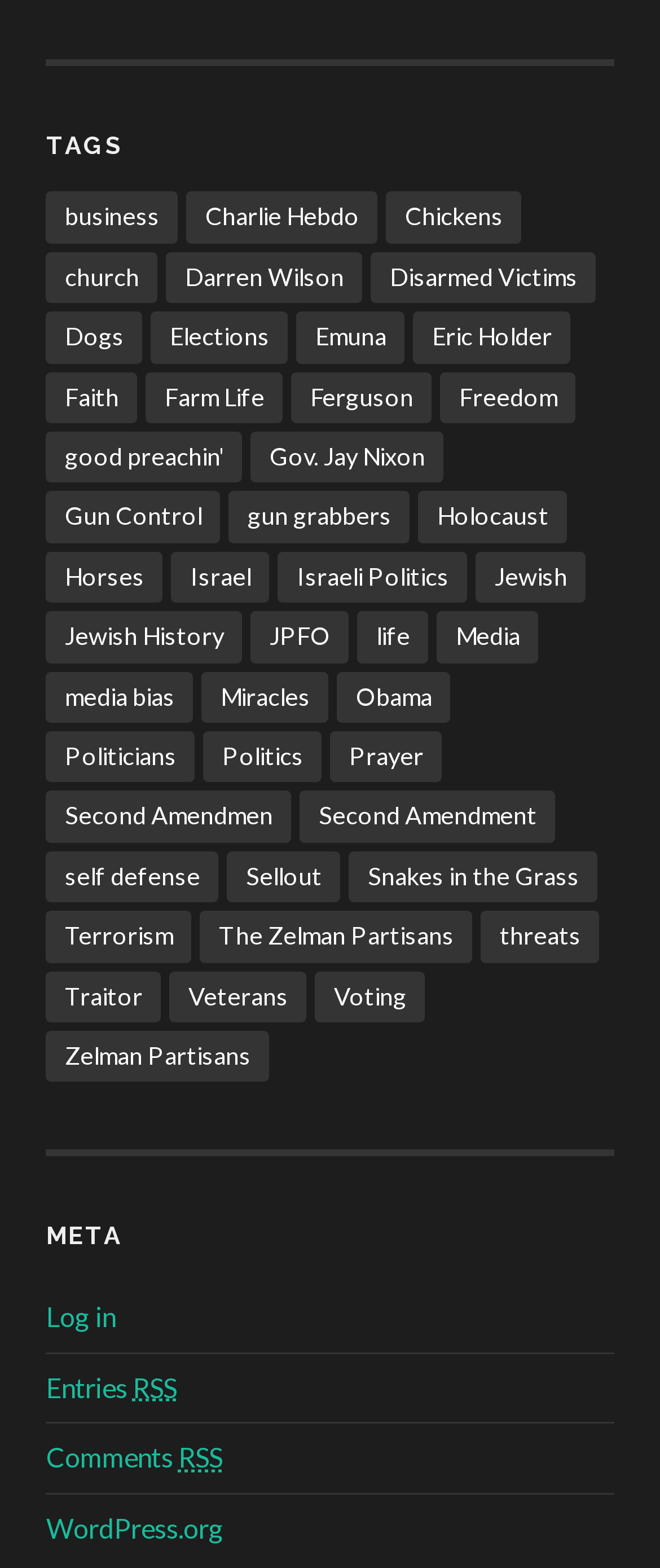Please identify the coordinates of the bounding box for the clickable region that will accomplish this instruction: "View 'Israel' related items".

[0.26, 0.352, 0.408, 0.384]